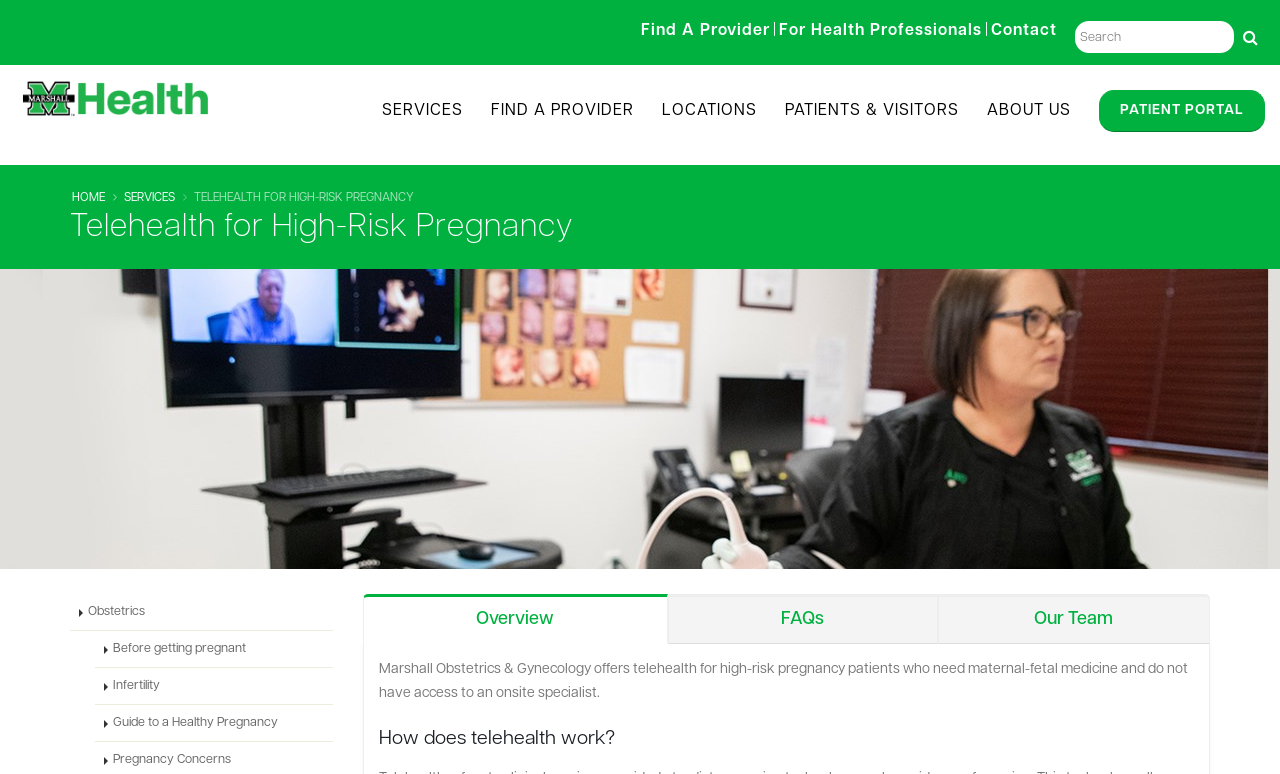Locate the UI element described as follows: "Guide to a Healthy Pregnancy". Return the bounding box coordinates as four float numbers between 0 and 1 in the order [left, top, right, bottom].

[0.074, 0.911, 0.26, 0.959]